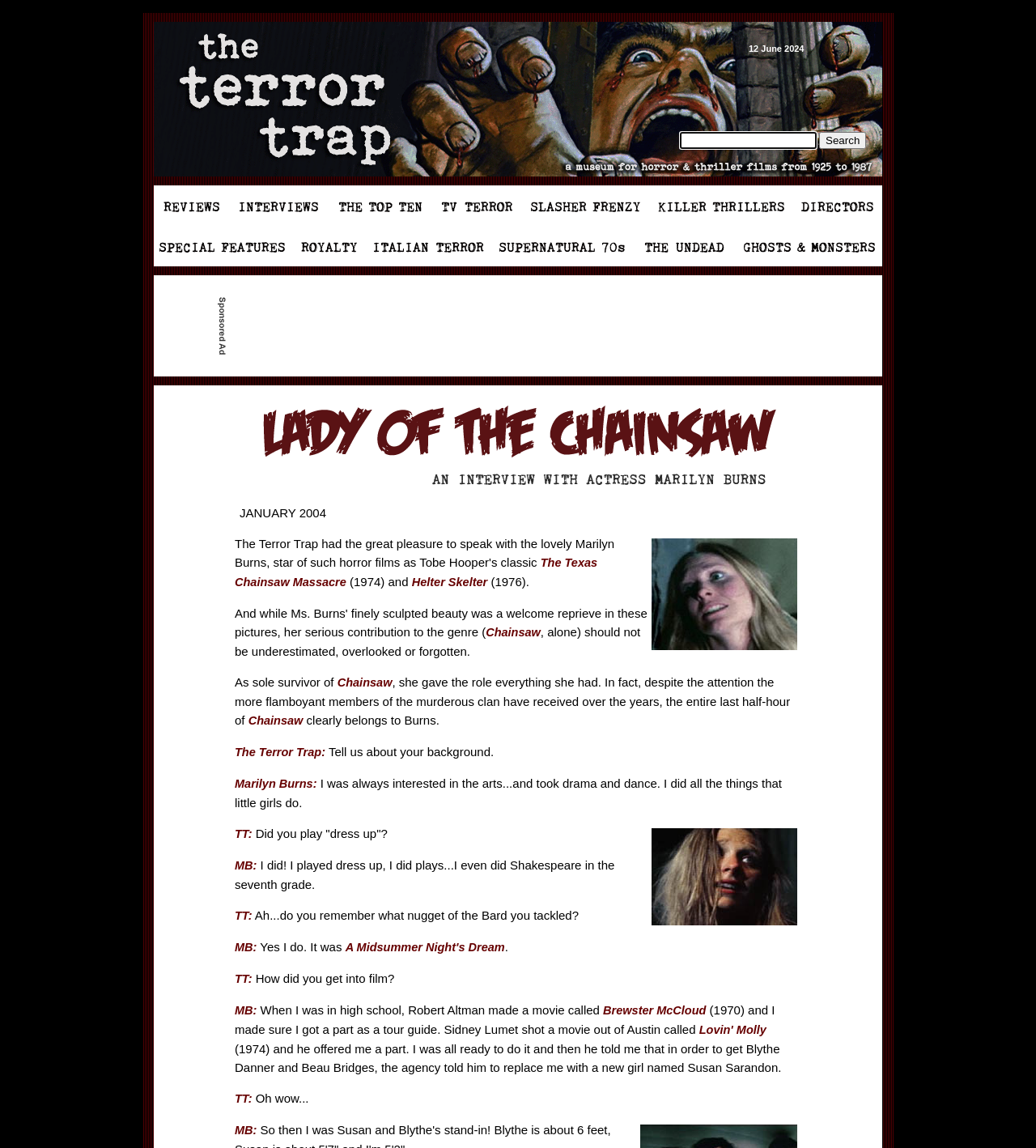Please locate the bounding box coordinates of the element's region that needs to be clicked to follow the instruction: "Click on the link '12 June 2024 Search'". The bounding box coordinates should be provided as four float numbers between 0 and 1, i.e., [left, top, right, bottom].

[0.656, 0.035, 0.723, 0.047]